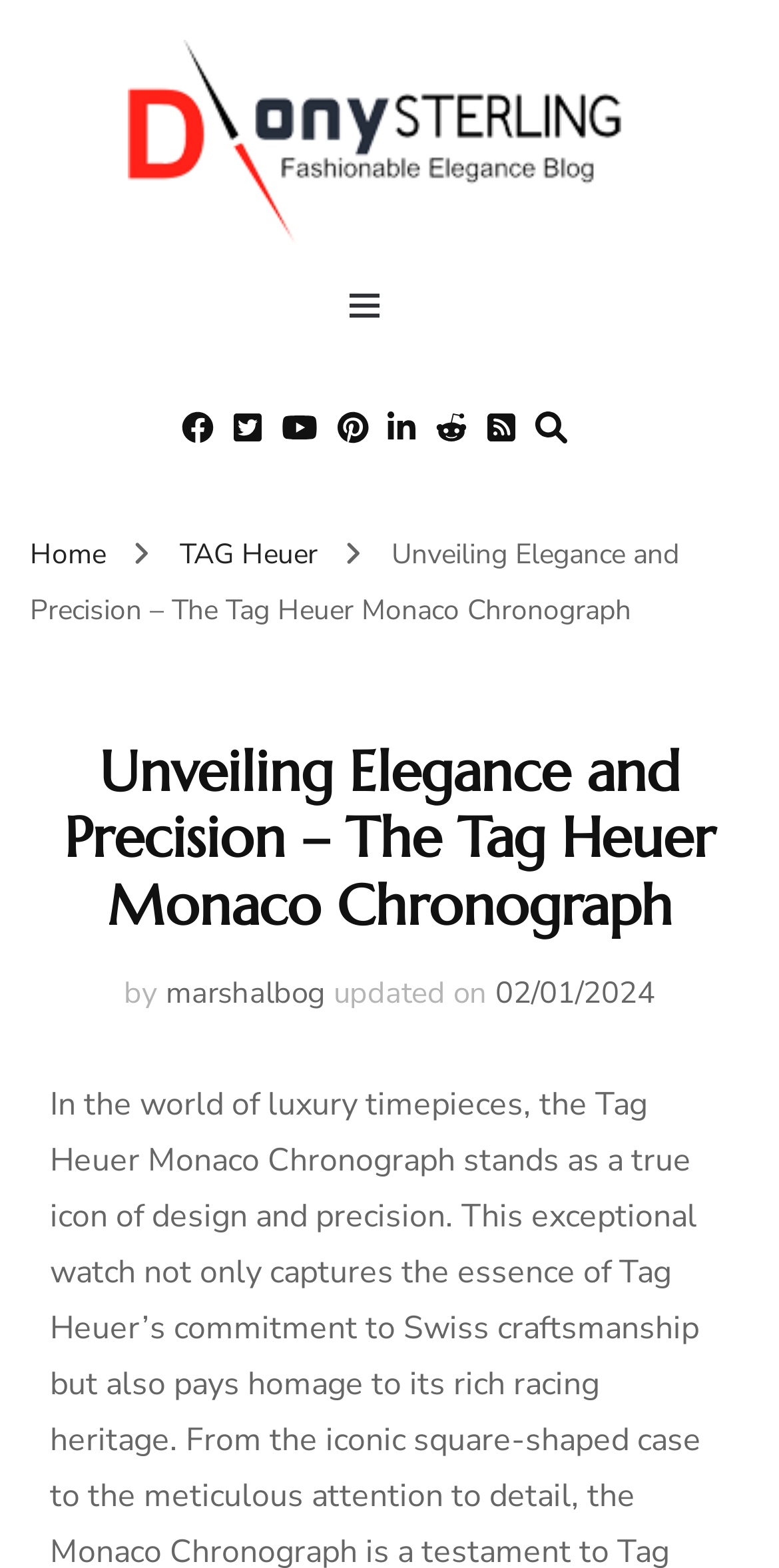Using the webpage screenshot, locate the HTML element that fits the following description and provide its bounding box: "marshalbog".

[0.213, 0.62, 0.418, 0.646]